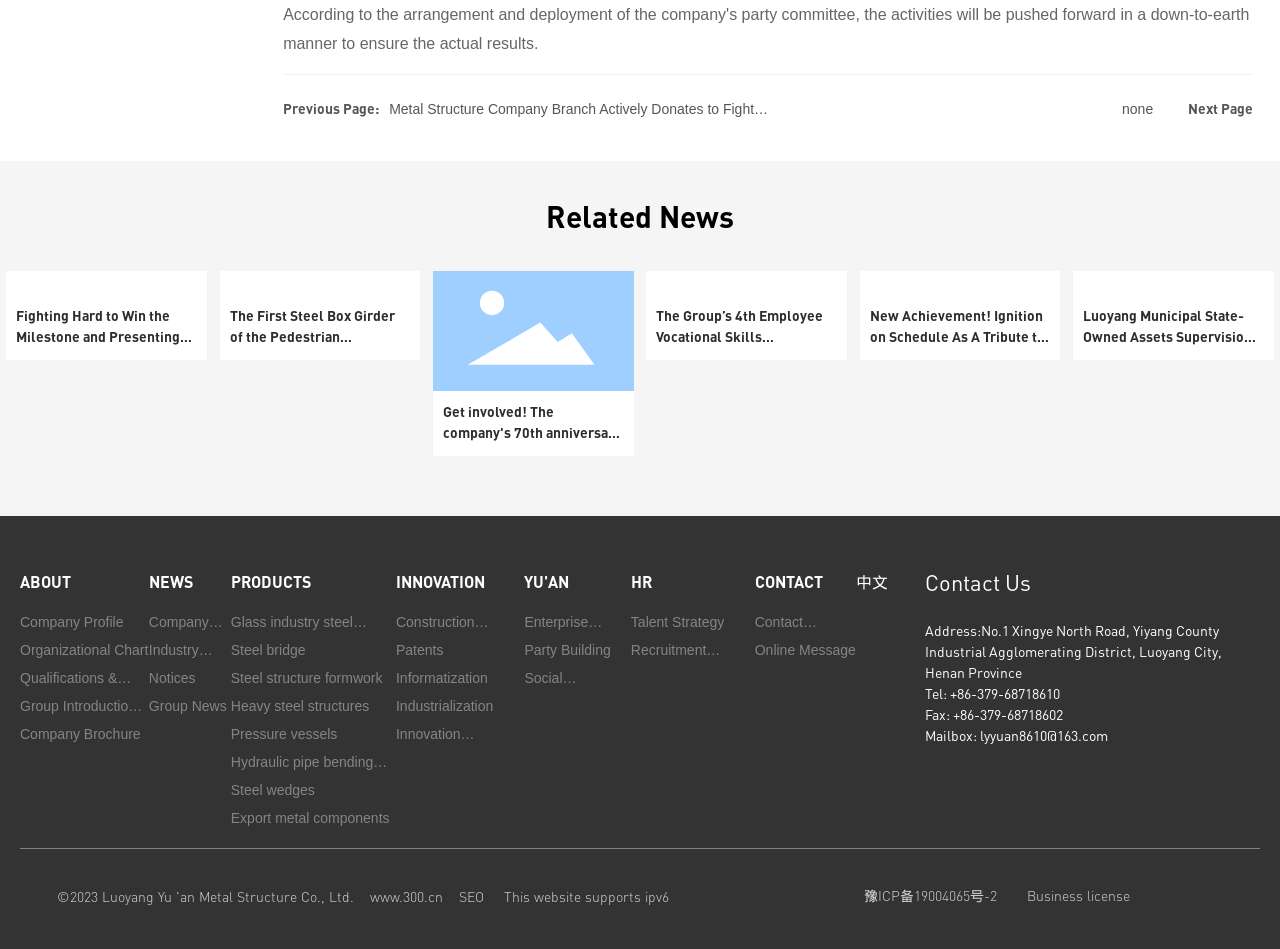Determine the bounding box coordinates of the area to click in order to meet this instruction: "Read the news 'Polres Nganjuk Gelar Bakti Kesehatan Donor Darah dan Vaksinasi Influenza dalam rangka HUT Bhayangkara ke 78'".

None